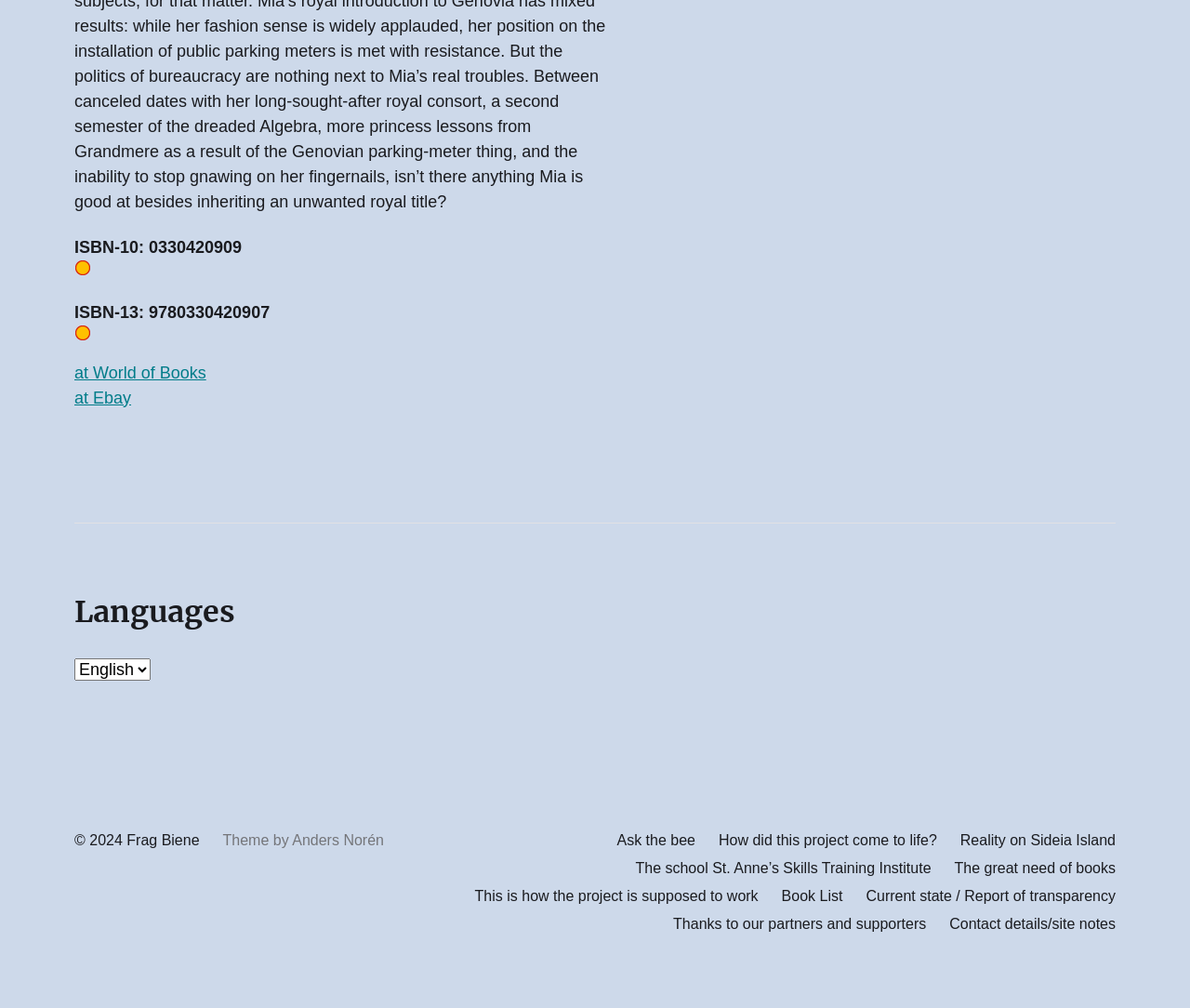Pinpoint the bounding box coordinates for the area that should be clicked to perform the following instruction: "Check the current state and report of transparency".

[0.728, 0.88, 0.938, 0.898]